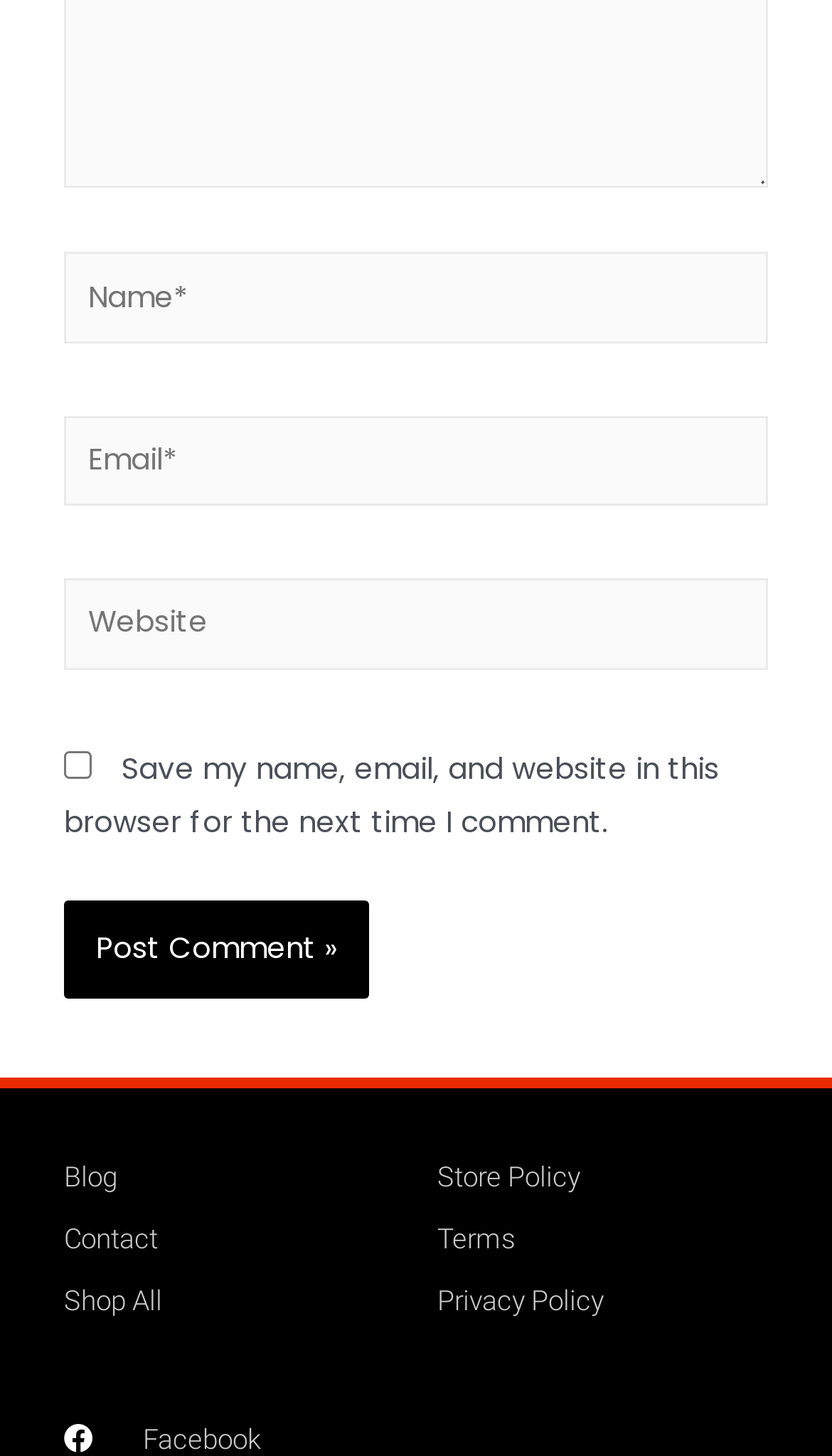Find the bounding box of the web element that fits this description: "Terms".

[0.526, 0.834, 0.923, 0.87]